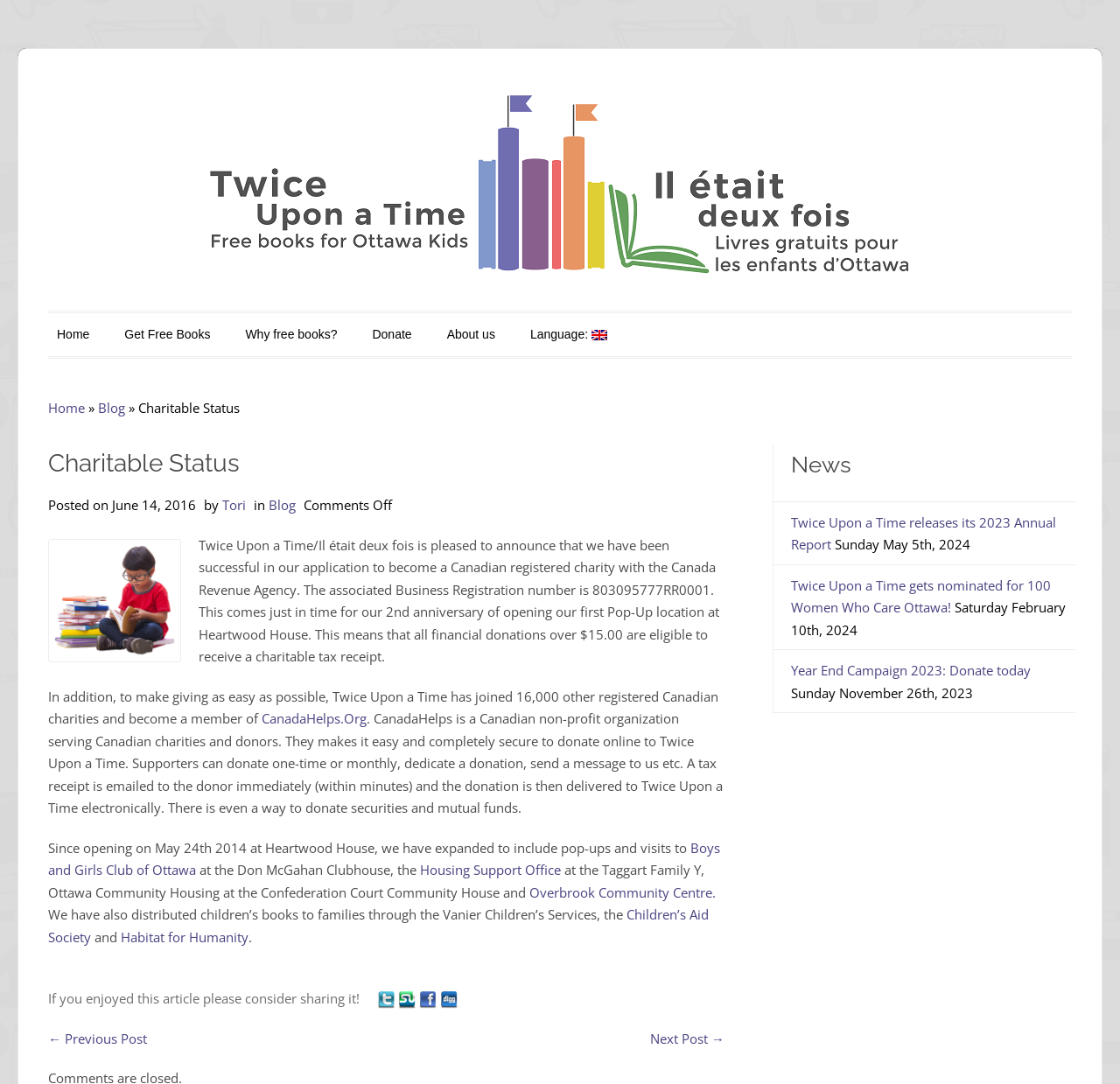Please give a one-word or short phrase response to the following question: 
What is the name of the charity?

Twice Upon a Time